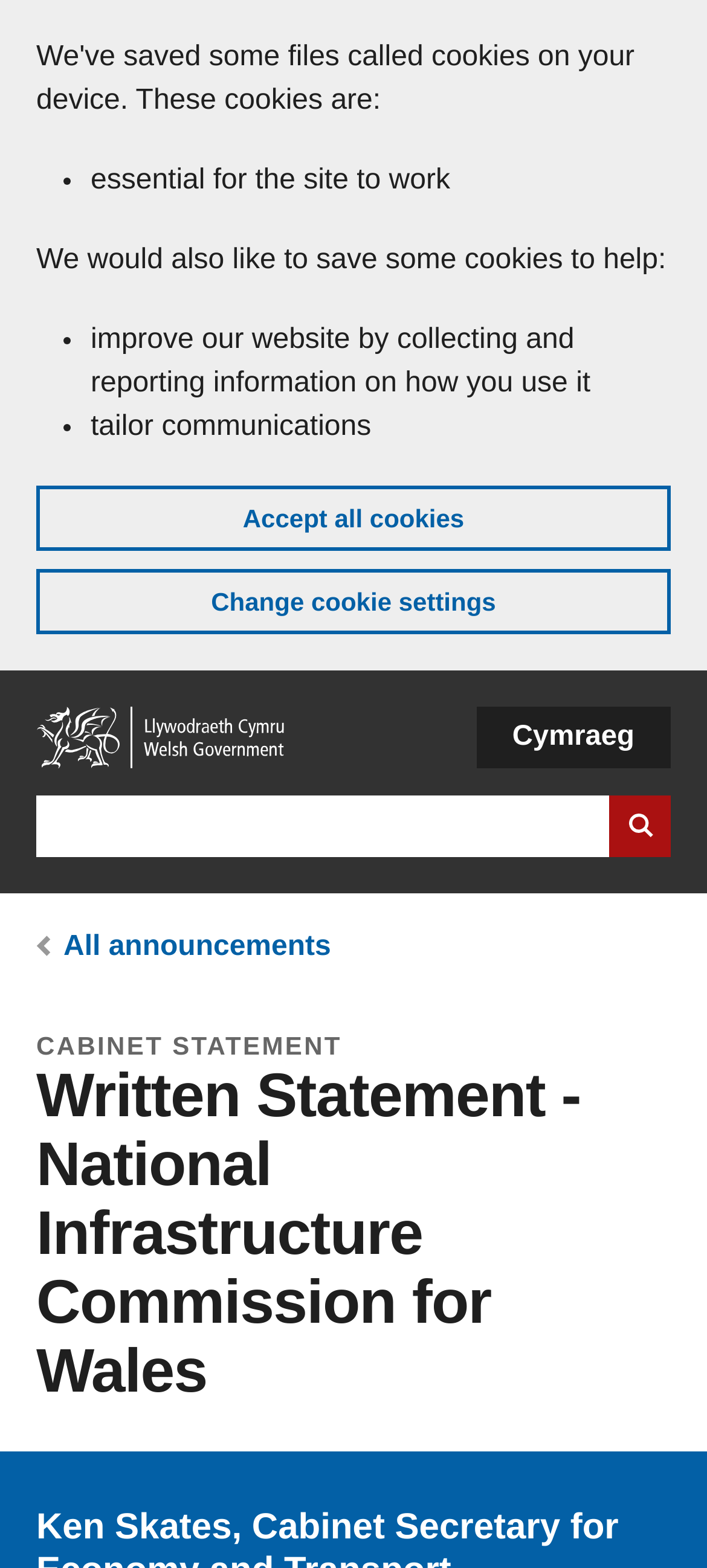Give a one-word or short-phrase answer to the following question: 
What is the position of the search bar on the webpage?

top right